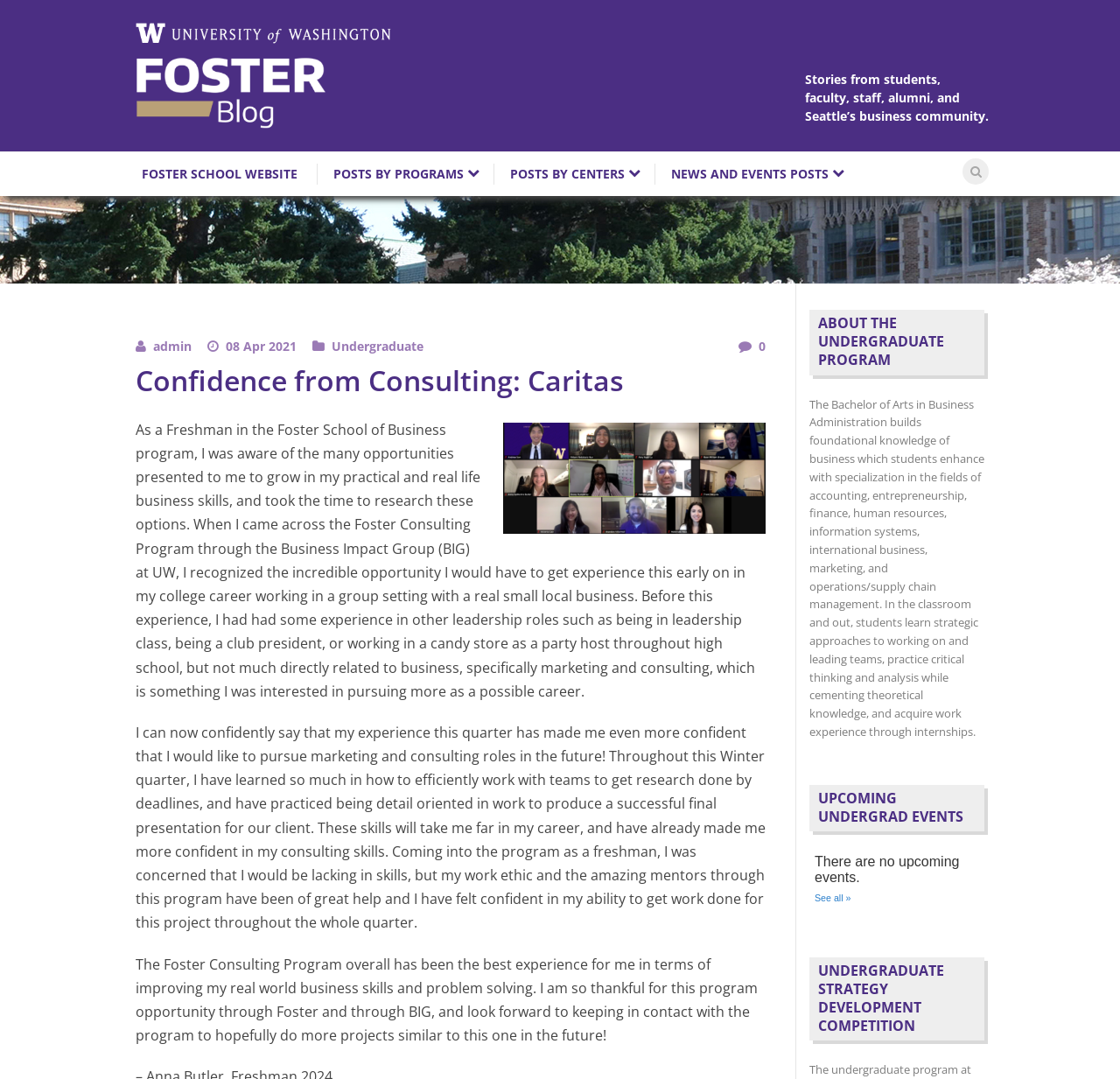Please specify the bounding box coordinates of the area that should be clicked to accomplish the following instruction: "Check the upcoming undergraduate events". The coordinates should consist of four float numbers between 0 and 1, i.e., [left, top, right, bottom].

[0.723, 0.727, 0.879, 0.771]